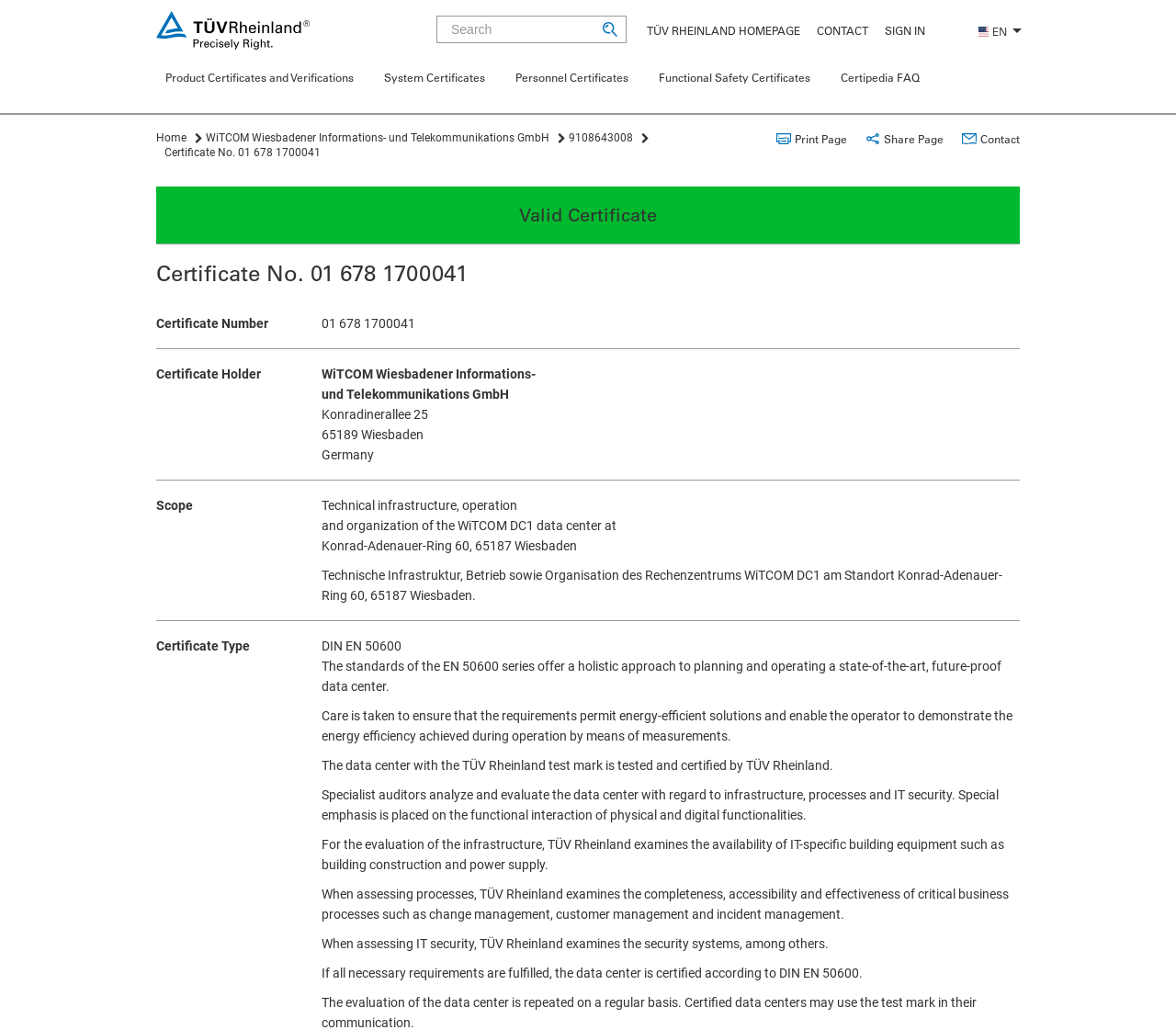Please provide a one-word or phrase answer to the question: 
What is the certificate number?

01 678 1700041